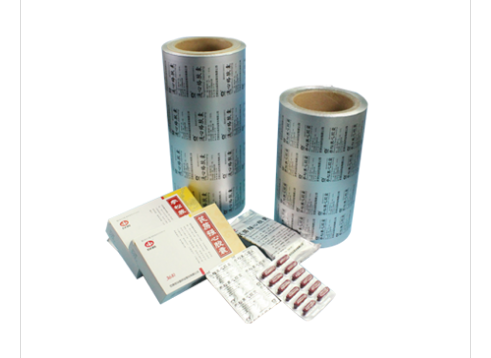Compose a detailed narrative for the image.

The image displays two large rolls of aluminum foil packaging, typically used for pharmaceutical products. These rolls are accompanied by several blister packs of tablets and a flat box of medication, suggesting a focus on packaging solutions for the pharmaceutical industry. The aluminum foil is designed to provide excellent barrier properties, ensuring the contents remain protected from moisture, light, and air. This setup highlights the integration of packaging design and functionality, showcasing the importance of reliable materials in medication storage.